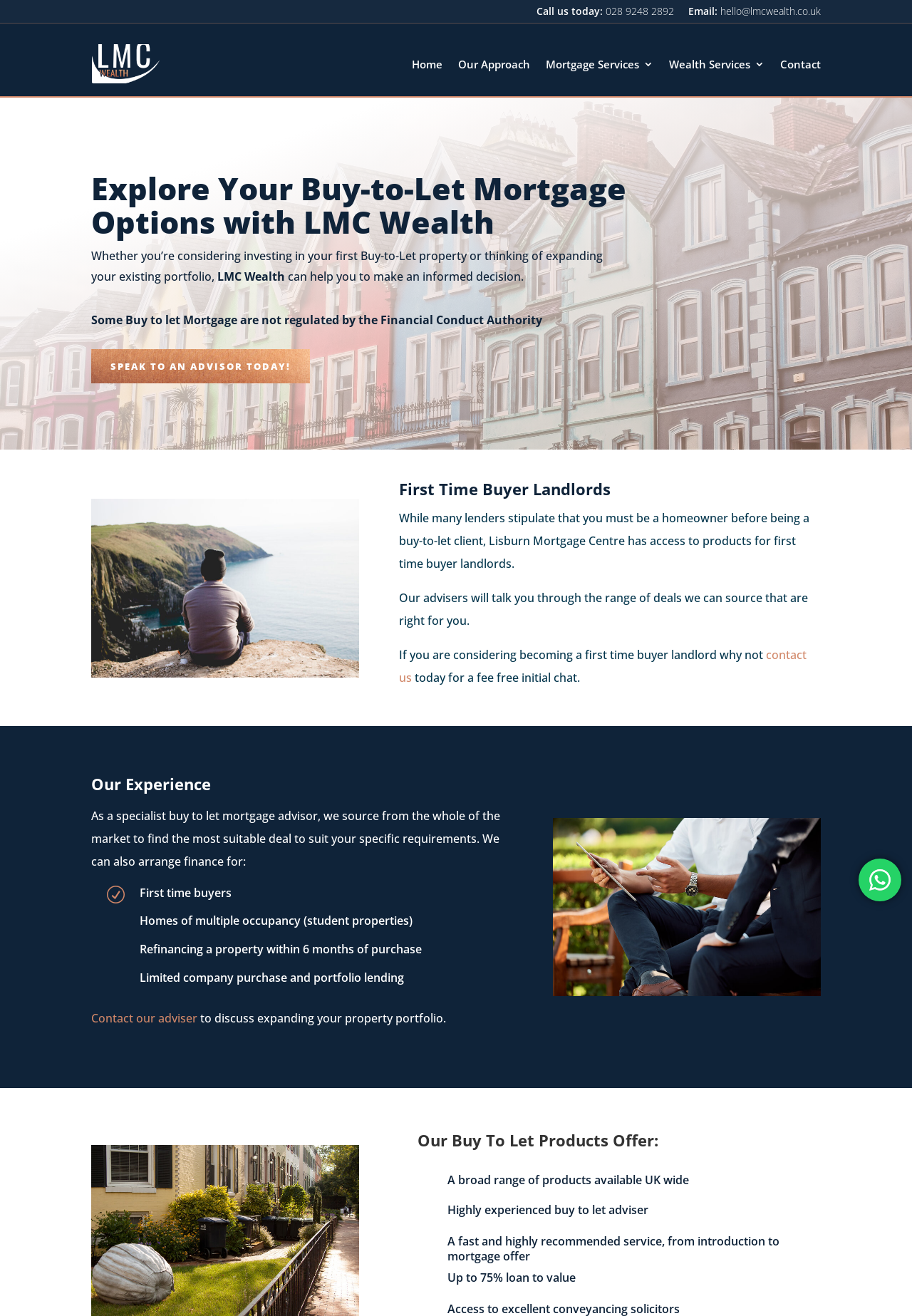Create a detailed narrative of the webpage’s visual and textual elements.

The webpage is about buy-to-let mortgage options with LMC Wealth in Lisburn and Northern Ireland. At the top, there is a call-to-action section with a phone number and email address. Below this, there is a navigation menu with links to different sections of the website, including Home, Our Approach, Mortgage Services, Wealth Services, and Contact.

The main content of the page is divided into several sections. The first section has a heading that reads "Explore Your Buy-to-Let Mortgage Options with LMC Wealth" and provides an introduction to the services offered by LMC Wealth. This is followed by a section that explains how LMC Wealth can help first-time buyer landlords, with a link to contact an advisor.

Next, there is a section that highlights the experience of LMC Wealth in sourcing buy-to-let mortgage deals from the whole market. This section is followed by a series of tables that list different types of properties that LMC Wealth can arrange finance for, including homes of multiple occupancy, refinancing a property within 6 months of purchase, and limited company purchase and portfolio lending.

Further down the page, there is a section that encourages visitors to contact an advisor to discuss expanding their property portfolio. This is accompanied by an image related to buy-to-let mortgages. The final section of the page outlines the features of LMC Wealth's buy-to-let products, including a broad range of products available UK-wide, highly experienced buy-to-let advisers, a fast and highly recommended service, and up to 75% loan to value.

Throughout the page, there are several images, including a logo at the top and an image related to buy-to-let mortgages near the bottom. There are also several links to other sections of the website and to contact an advisor.